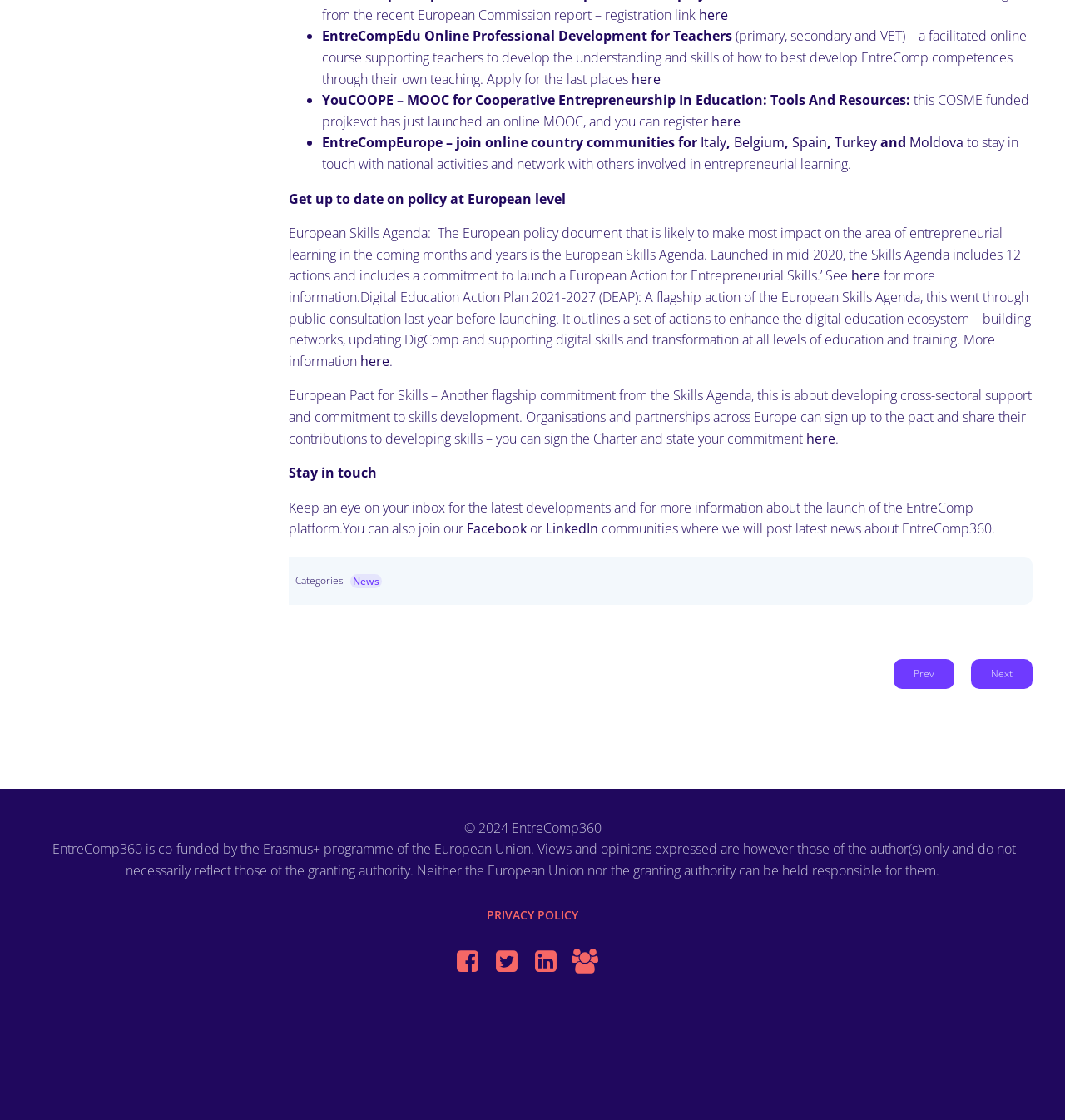Find the bounding box coordinates of the area to click in order to follow the instruction: "View solicitors in Bulgaria".

None